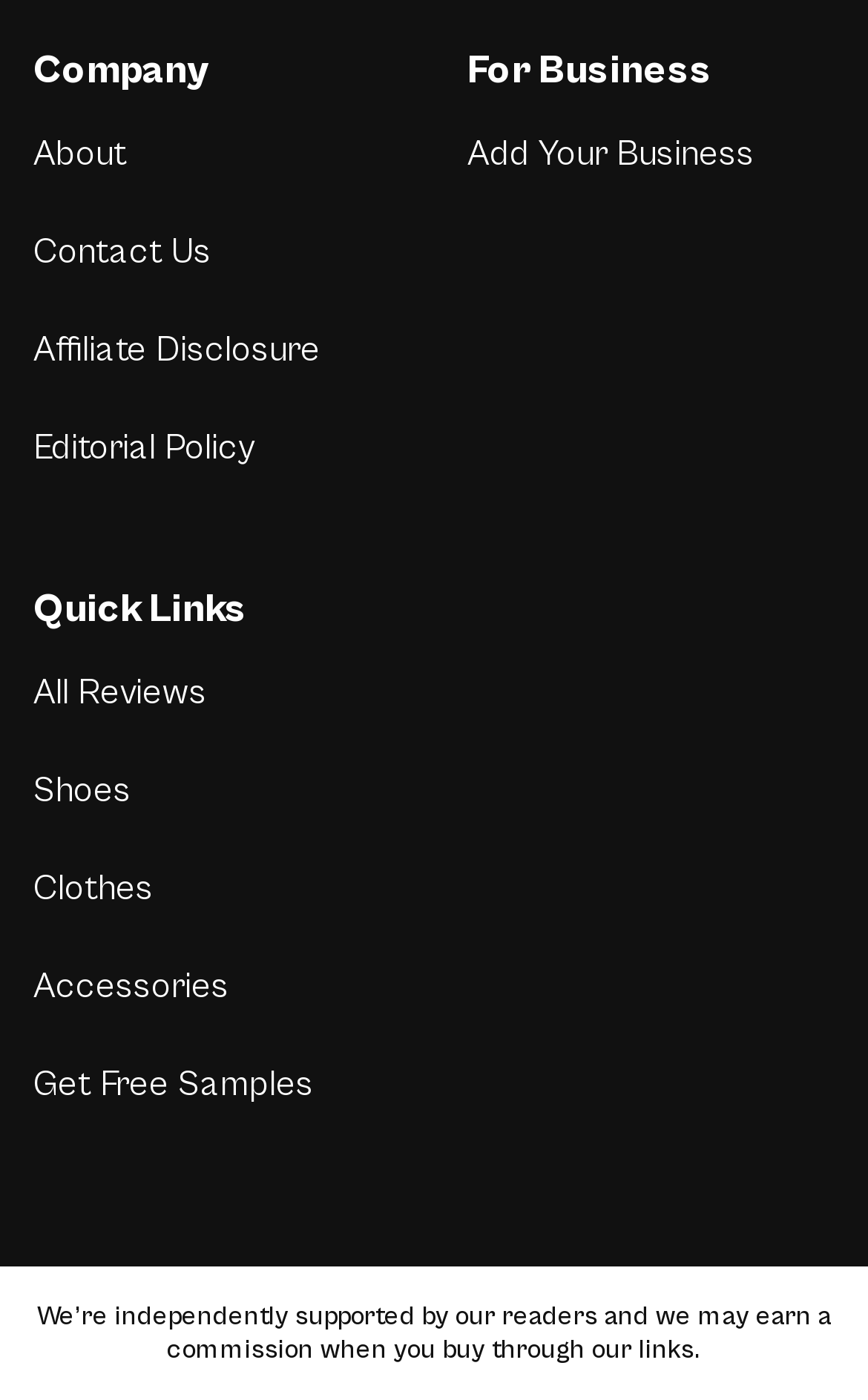Given the description "Get Free Samples", determine the bounding box of the corresponding UI element.

[0.038, 0.76, 0.362, 0.789]